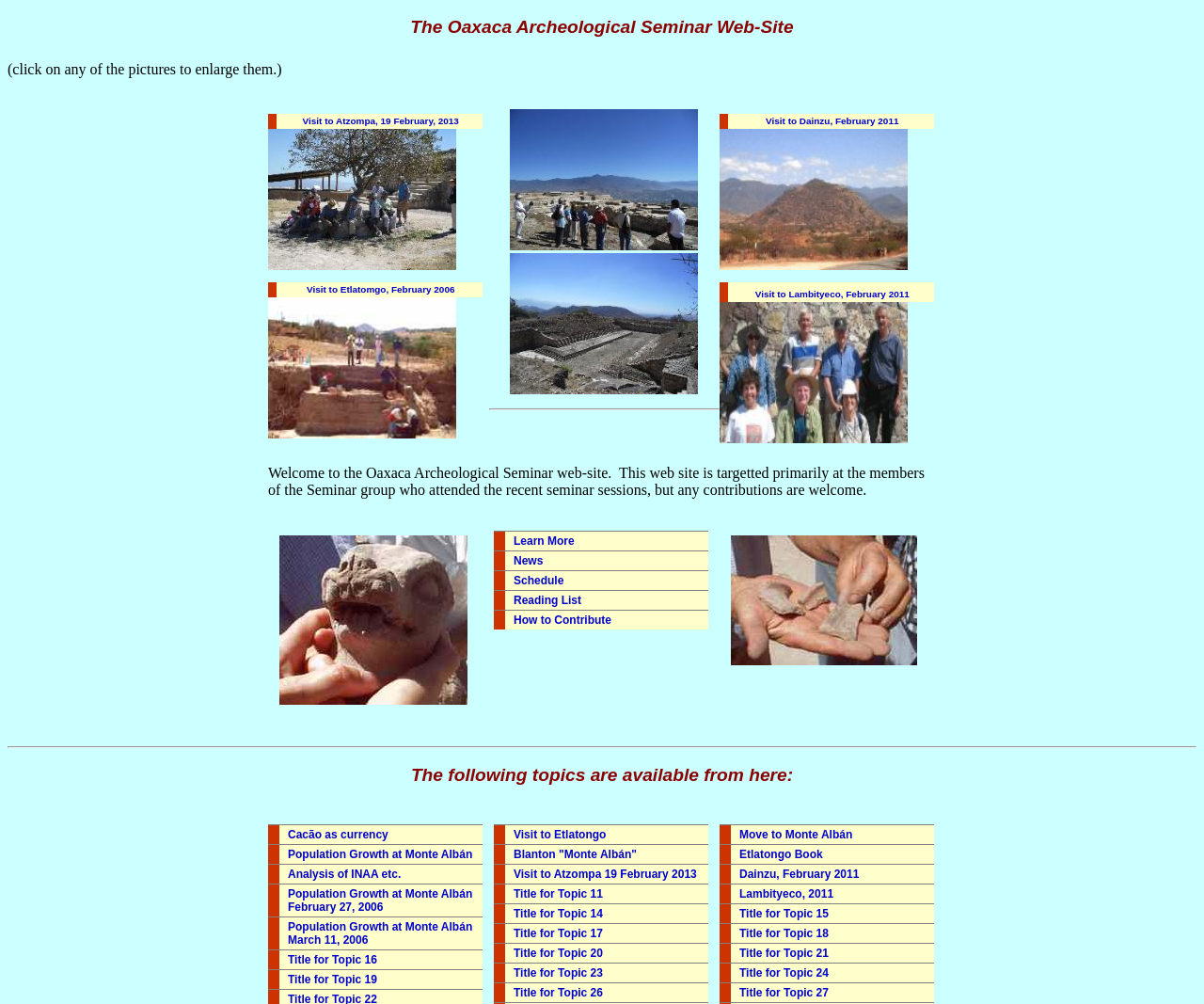What happens when you click on any of the pictures?
Answer the question in a detailed and comprehensive manner.

According to the instruction at the top of the page, clicking on any of the pictures will enlarge them.